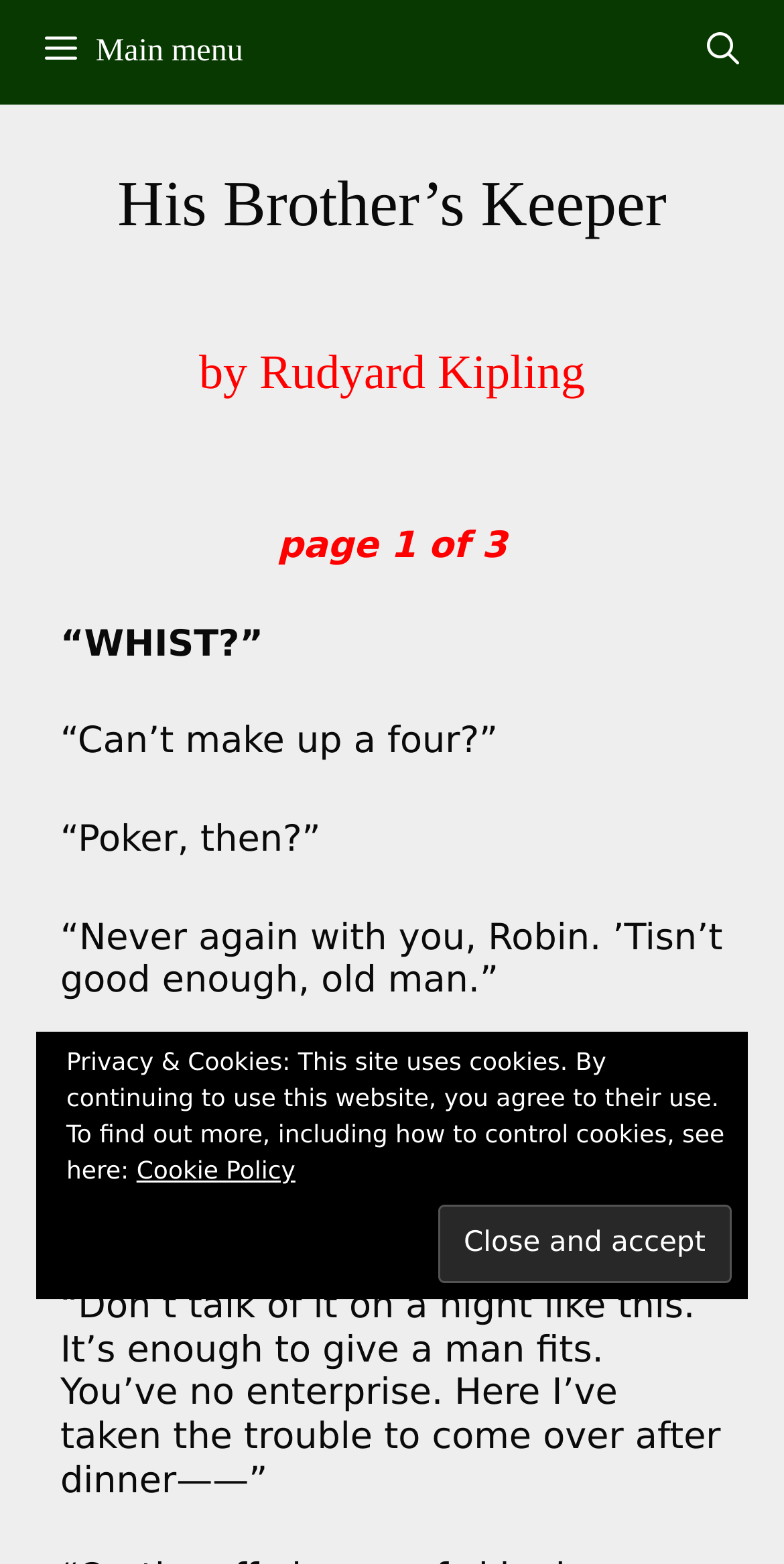Please reply to the following question using a single word or phrase: 
What is the title of the story?

His Brother’s Keeper